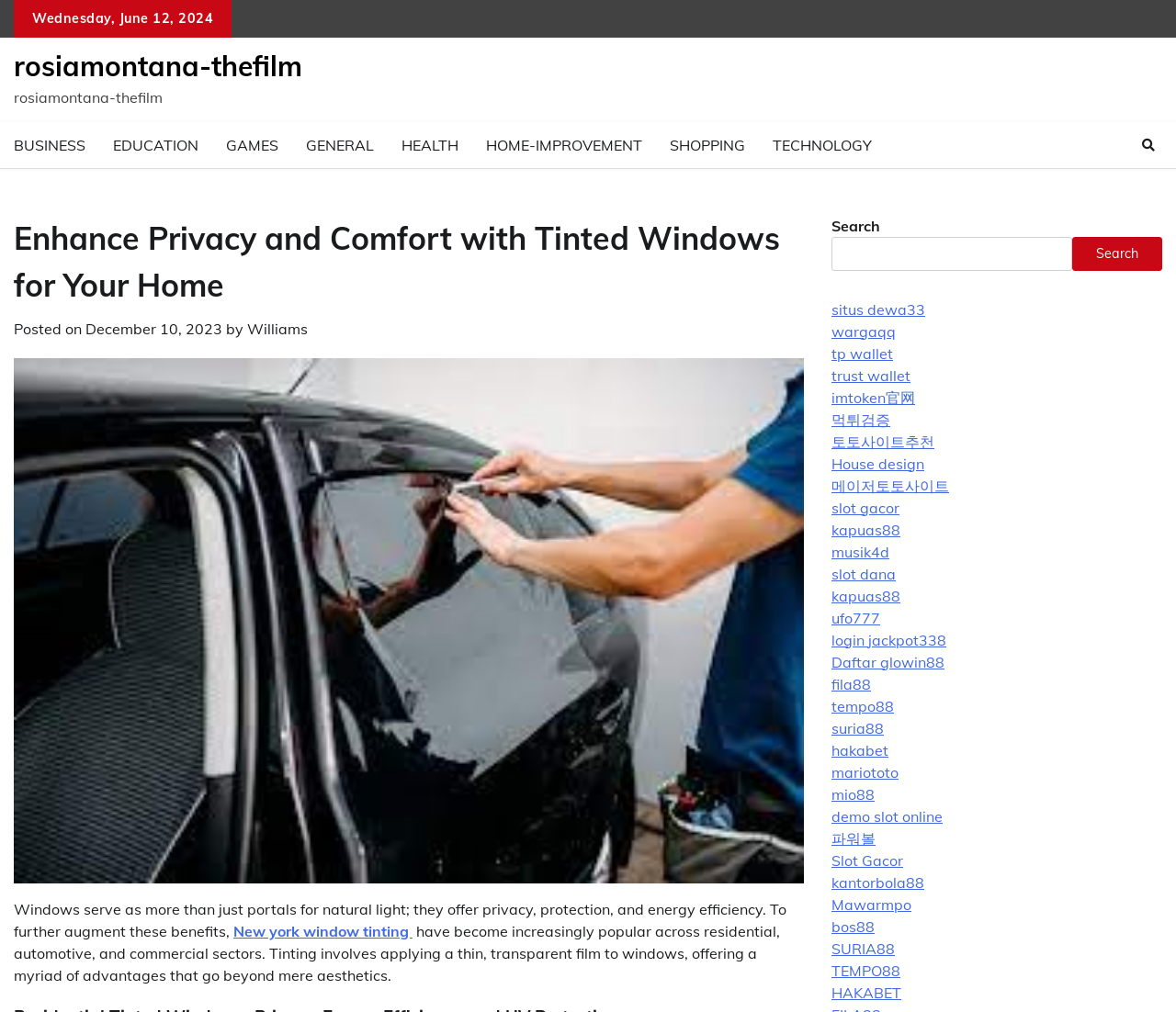Identify the title of the webpage and provide its text content.

Enhance Privacy and Comfort with Tinted Windows for Your Home